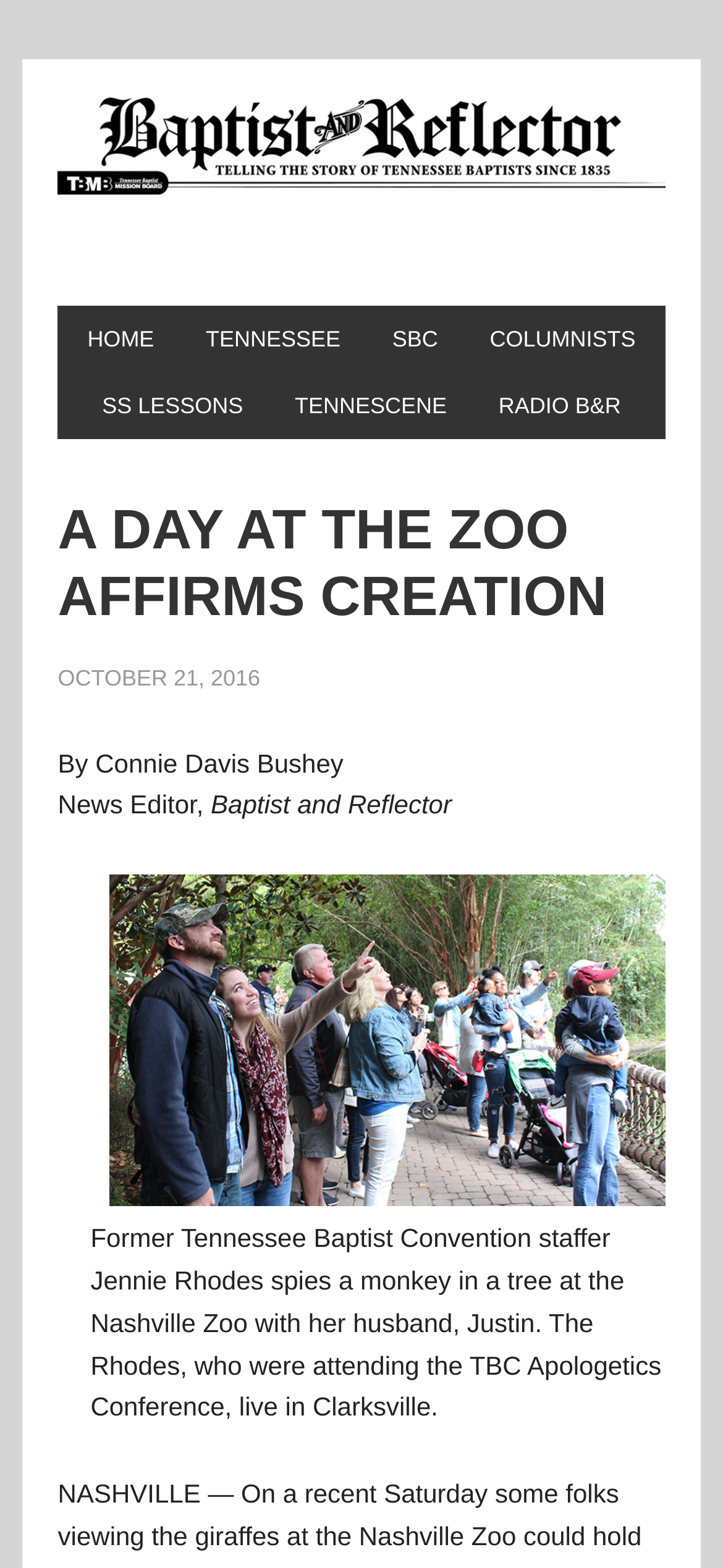Describe in detail what you see on the webpage.

The webpage is an article titled "A DAY AT THE ZOO AFFIRMS CREATION" from the Baptist & Reflector publication. At the top, there is a logo of Baptist & Reflector, which is an image with a link to the publication's homepage. Below the logo, there is a navigation menu with seven links: HOME, TENNESSEE, SBC, COLUMNISTS, SS LESSONS, TENNESCENE, and RADIO B&R.

The main content of the article starts with a heading that displays the title of the article. Below the title, there is a time stamp indicating that the article was published on October 21, 2016. The author of the article, Connie Davis Bushey, is identified as the News Editor of Baptist and Reflector.

The article's content is divided into paragraphs of text, with an image of a monkey in a tree at the Nashville Zoo inserted in the middle. The image is accompanied by a caption that describes the scene, including the people in the image and the event they were attending.

Overall, the webpage has a simple layout with a clear hierarchy of elements, making it easy to navigate and read the article.